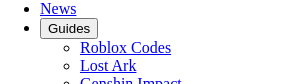What type of content is the webpage focused on?
Please answer the question as detailed as possible based on the image.

The webpage is focused on game-related content because the subcategories listed under 'Guides' are all related to specific games, such as 'Roblox Codes', 'Lost Ark', and 'Genshin Impact', indicating that the webpage is designed to provide information and tips for gamers.